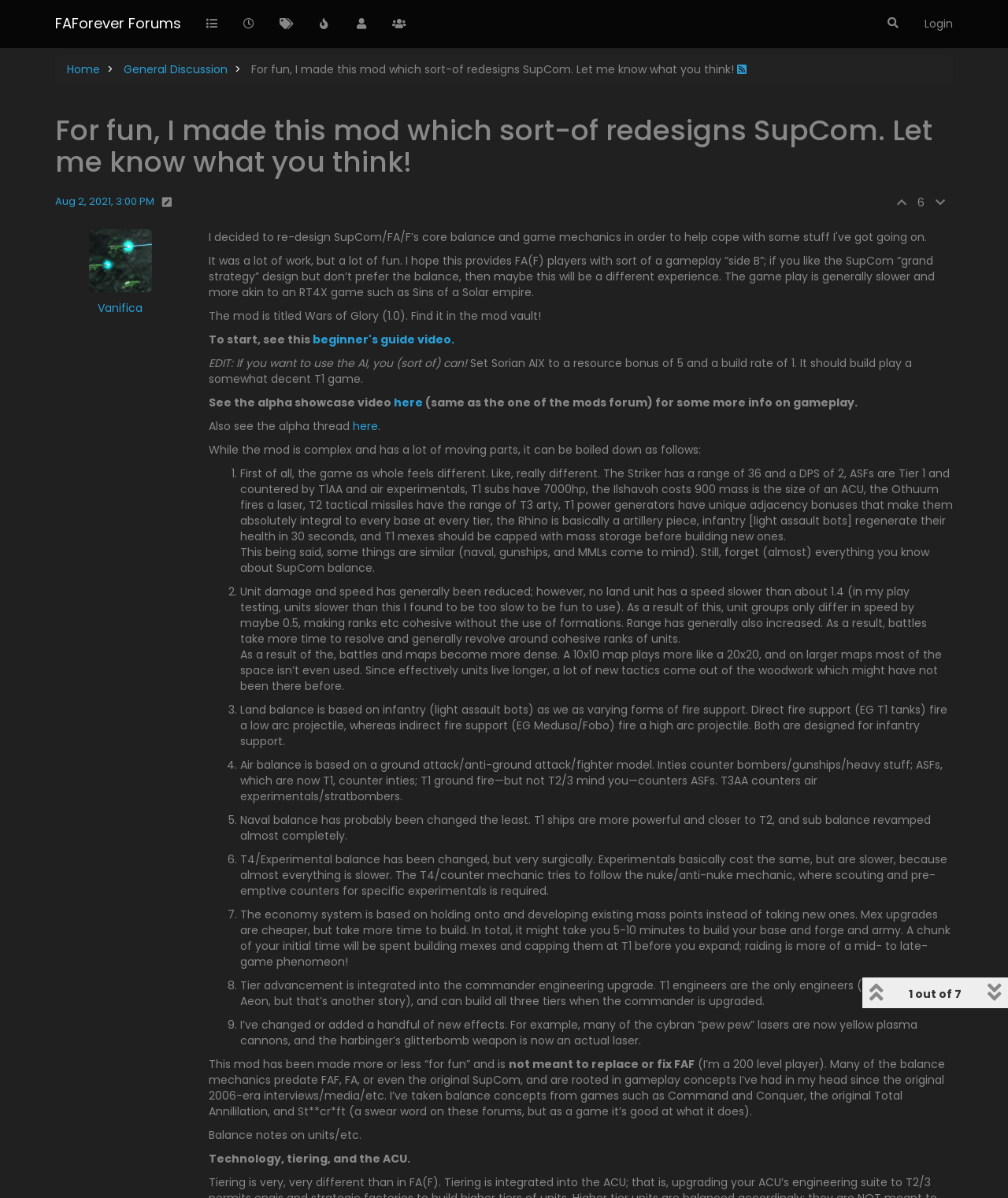Highlight the bounding box coordinates of the element you need to click to perform the following instruction: "Click the 'Login' link."

[0.909, 0.0, 0.953, 0.039]